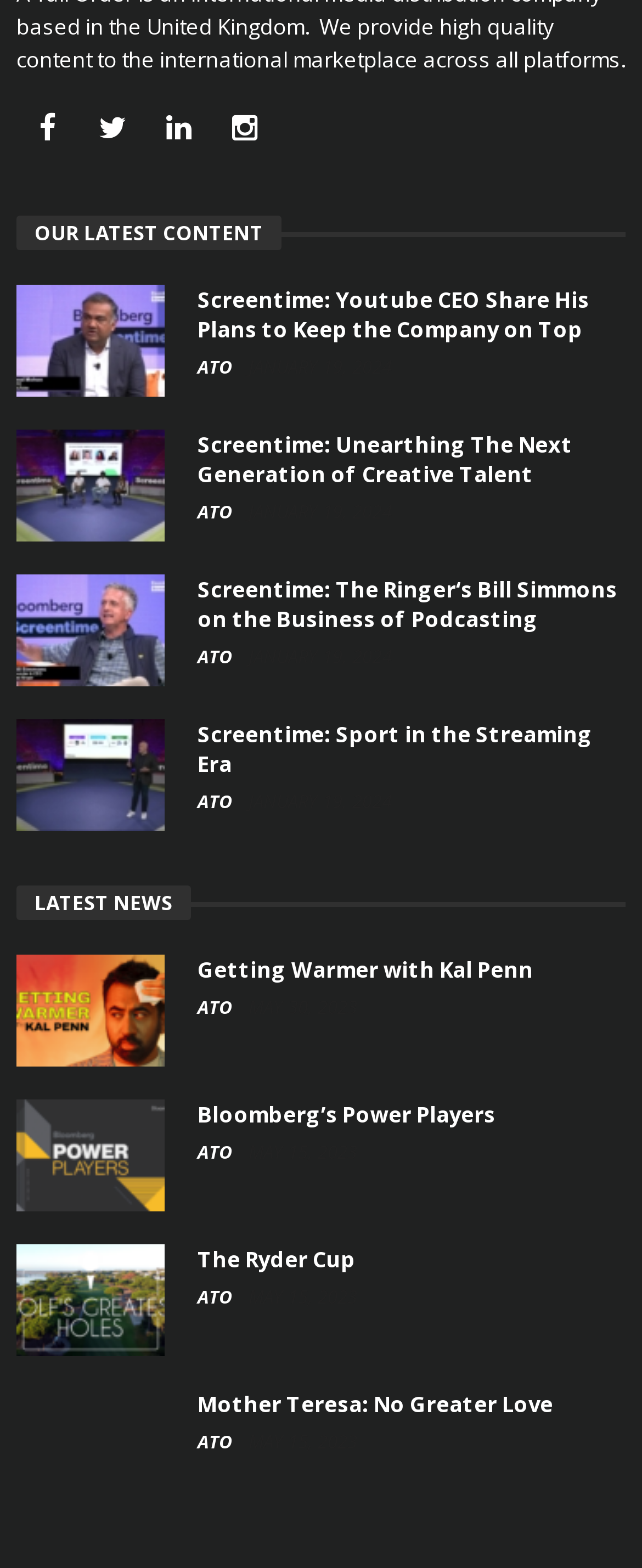What is the title of the second article?
Look at the screenshot and respond with a single word or phrase.

Screentime: Unearthing The Next Generation of Creative Talent